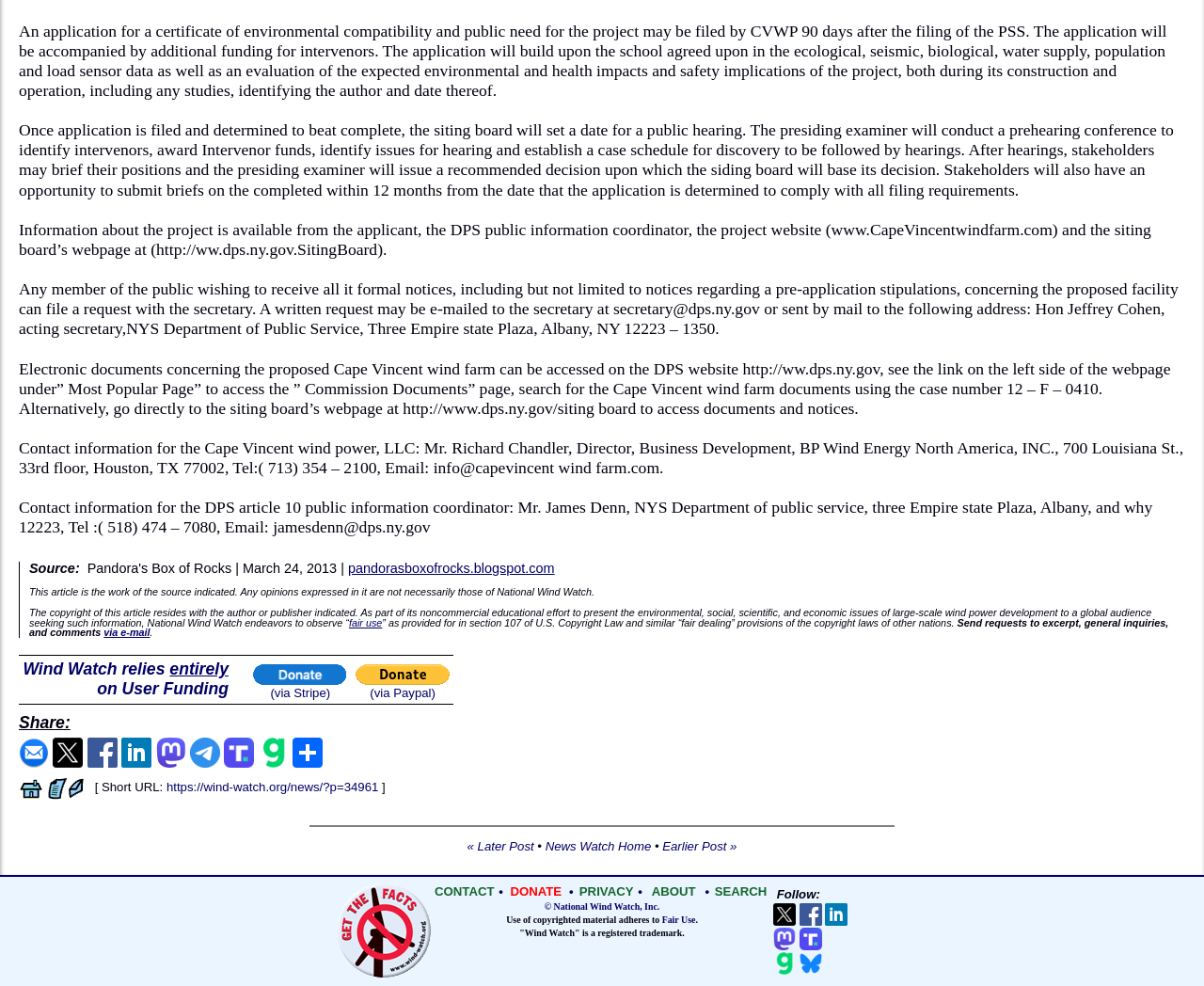Can you pinpoint the bounding box coordinates for the clickable element required for this instruction: "Open the link to AN EVENING WITH LUCINDA LIGHT"? The coordinates should be four float numbers between 0 and 1, i.e., [left, top, right, bottom].

None